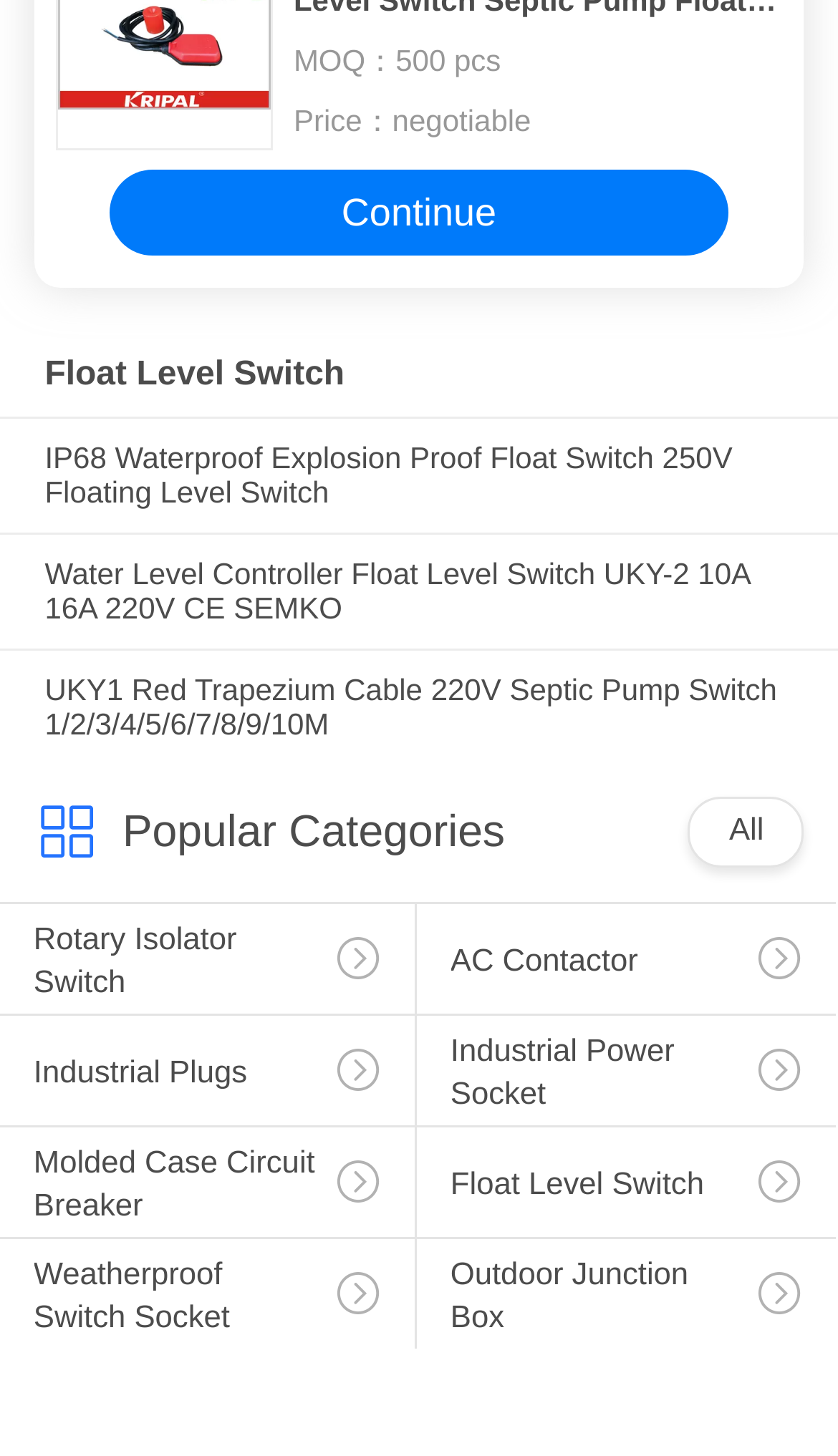Utilize the information from the image to answer the question in detail:
What is the price of the product?

The price of the product is mentioned as 'Price：negotiable' at the top of the webpage, indicating that the price is open to negotiation.